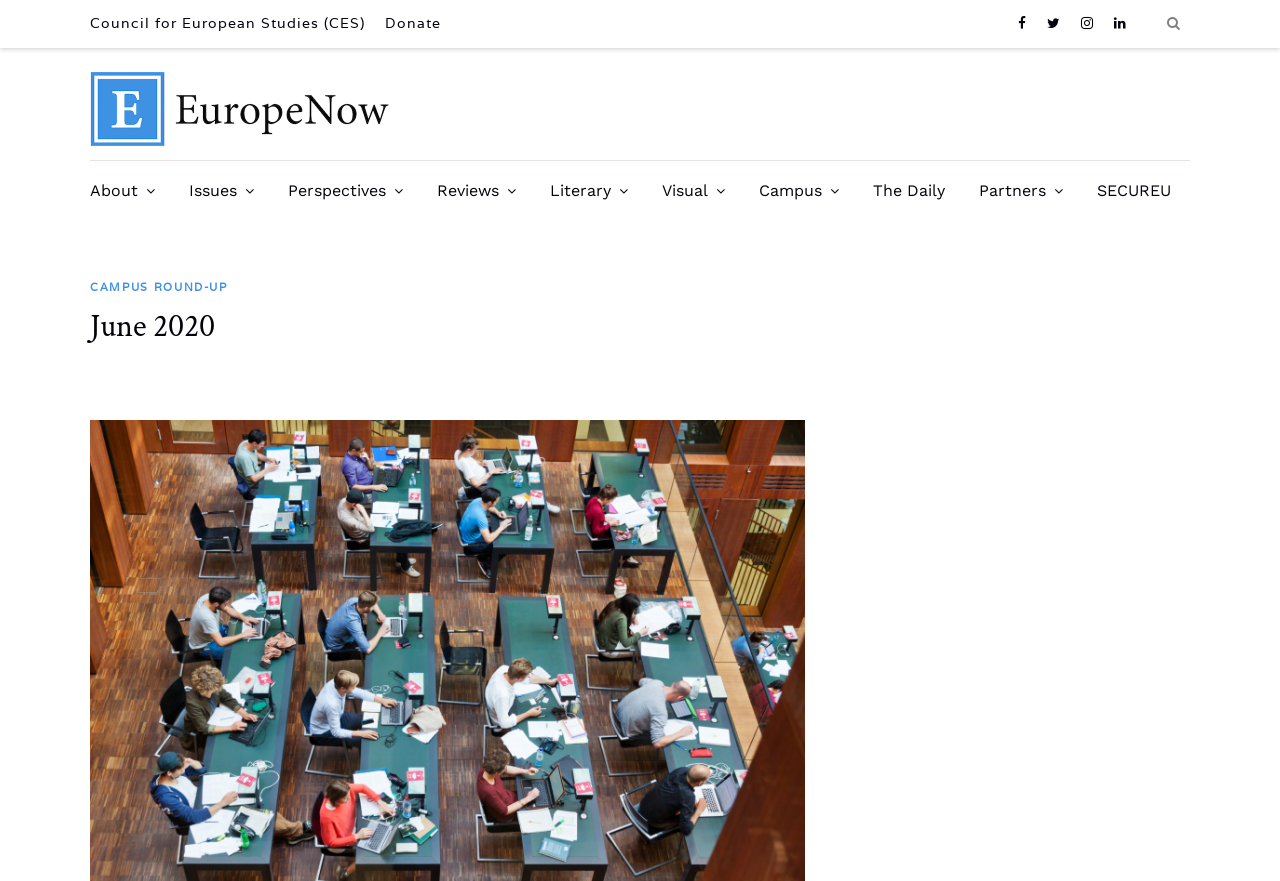Determine the bounding box coordinates of the clickable element to complete this instruction: "read the June 2020 issue". Provide the coordinates in the format of four float numbers between 0 and 1, [left, top, right, bottom].

[0.07, 0.347, 0.629, 0.395]